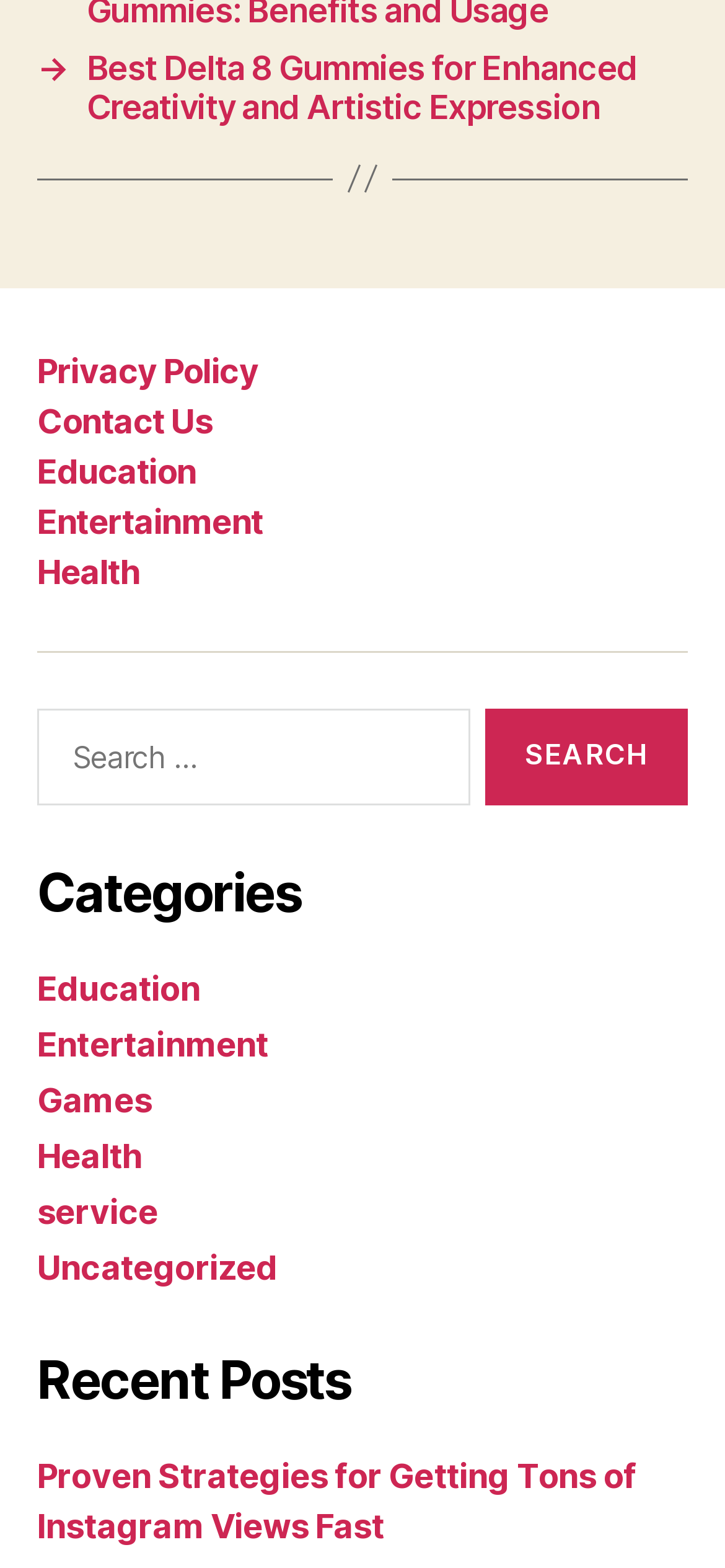What type of content is available on the website?
Based on the image, respond with a single word or phrase.

Blog posts